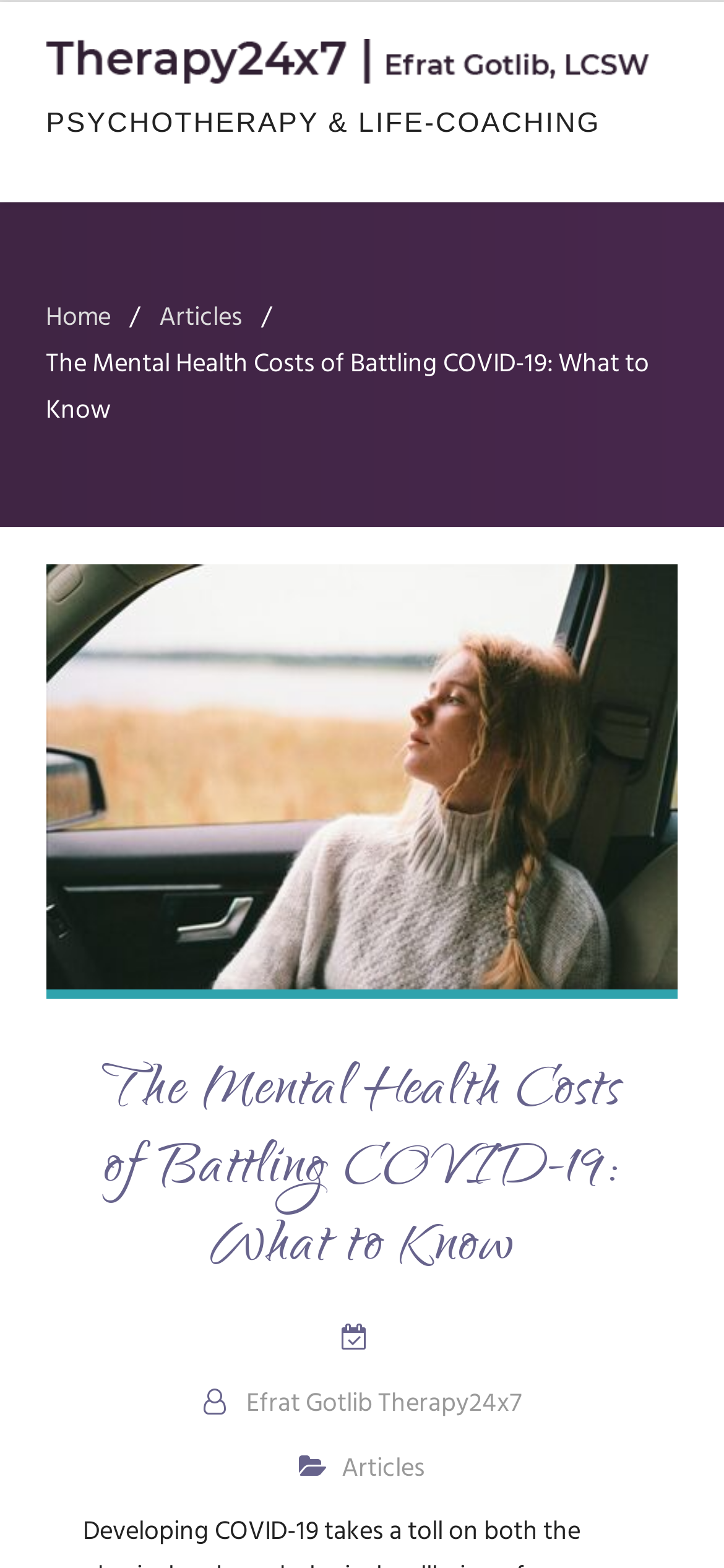What type of services are offered by Therapy24x7?
Please respond to the question with a detailed and well-explained answer.

Based on the link 'Therapy24x7. Online Therapy and life coaching in New York City. Evening and weekends available.' at the top of the webpage, it can be inferred that Therapy24x7 offers online therapy and life coaching services.